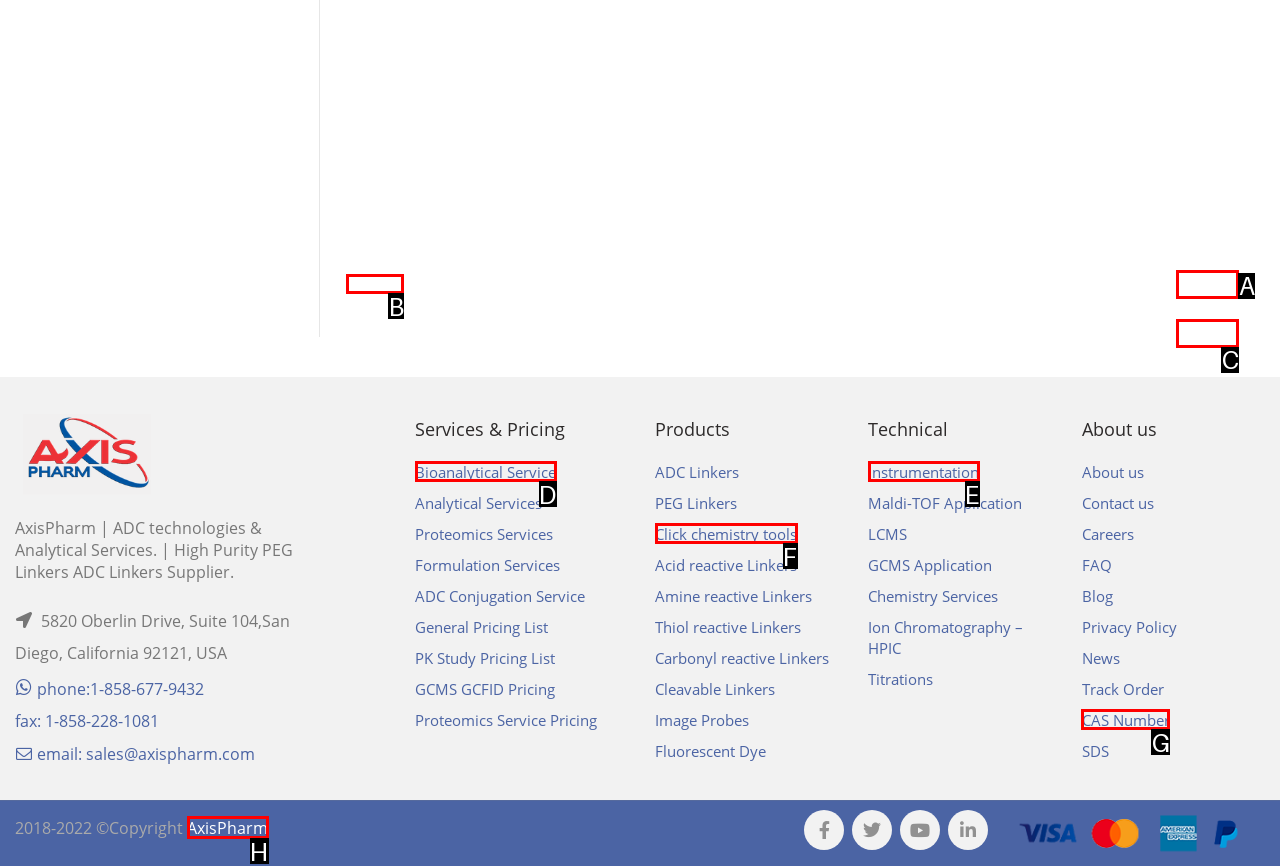Match the following description to the correct HTML element: Click chemistry tools Indicate your choice by providing the letter.

F